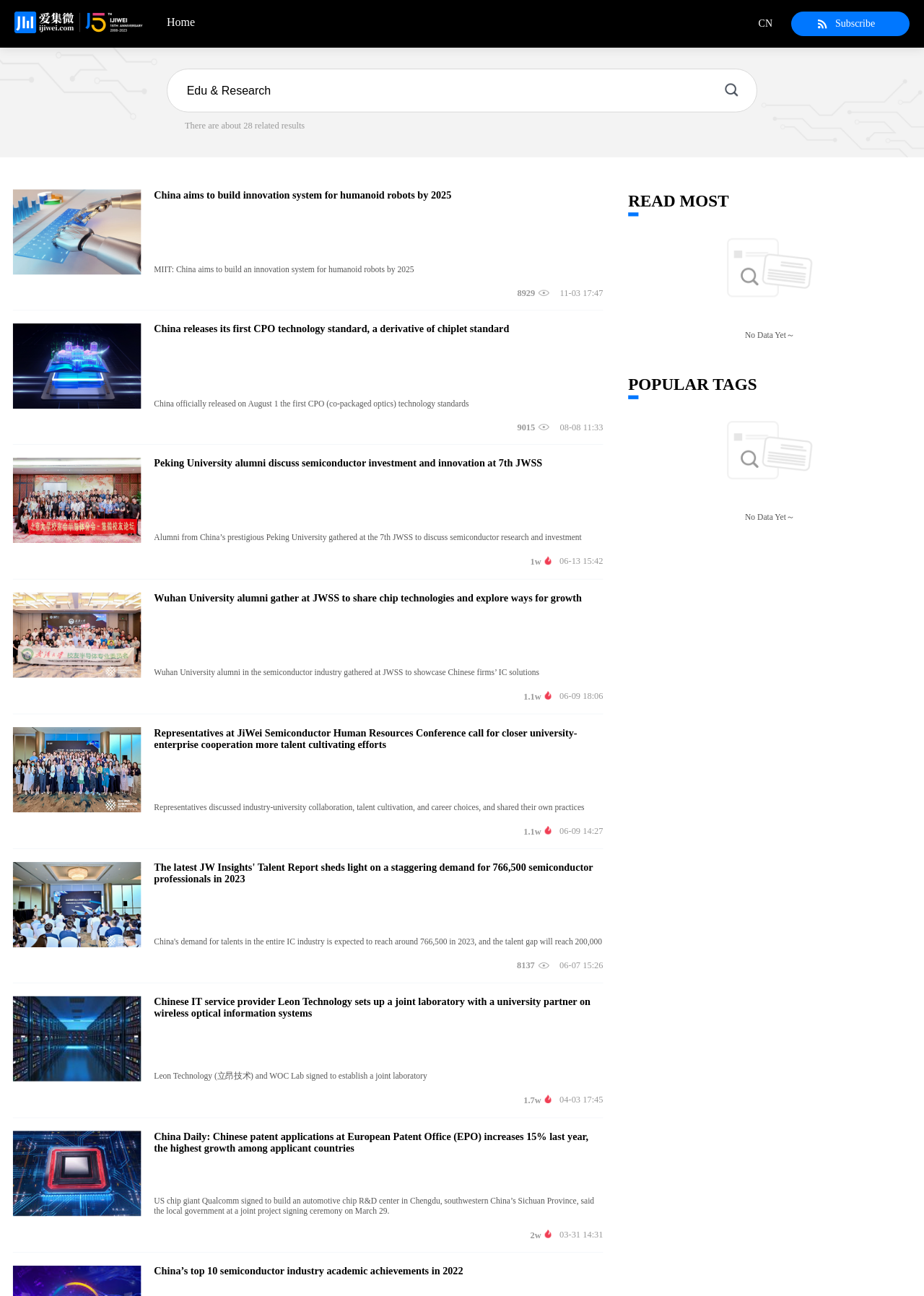Specify the bounding box coordinates of the area to click in order to execute this command: 'Check the latest news'. The coordinates should consist of four float numbers ranging from 0 to 1, and should be formatted as [left, top, right, bottom].

[0.68, 0.146, 0.986, 0.164]